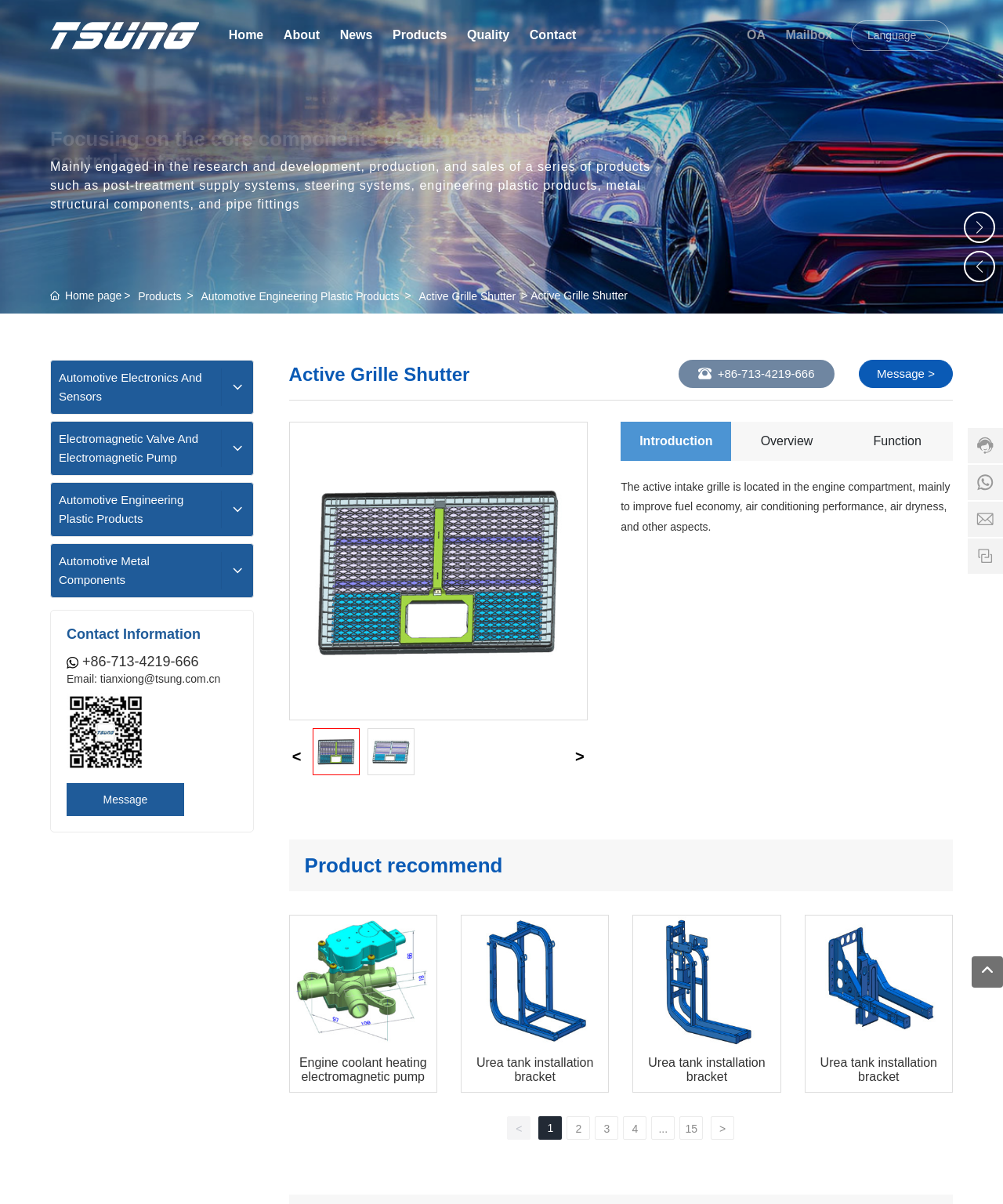How many product recommendations are shown?
Observe the image and answer the question with a one-word or short phrase response.

4